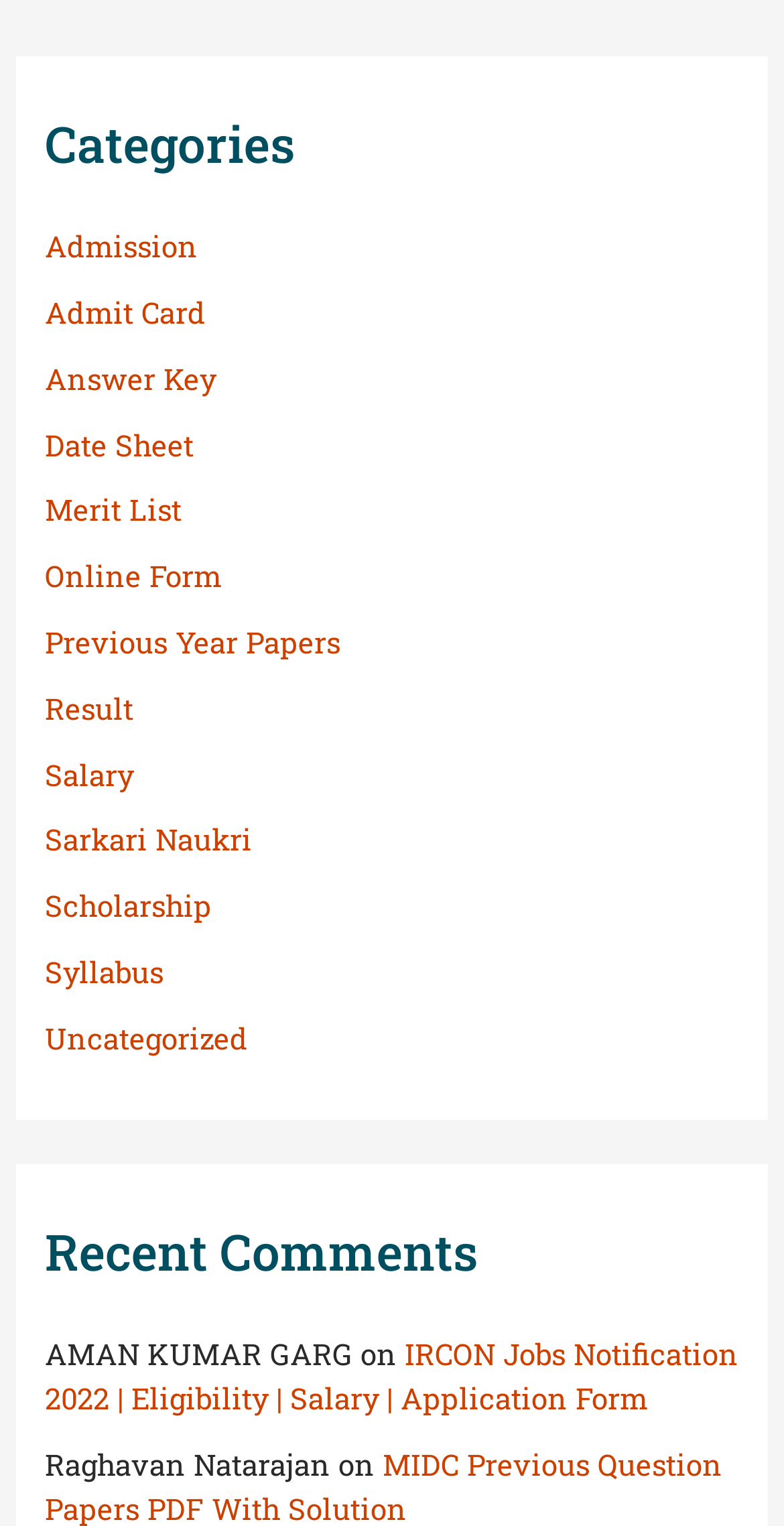What is the recent comment by Aman Kumar Garg?
Using the details from the image, give an elaborate explanation to answer the question.

The recent comments section only shows the name 'Aman Kumar Garg' but does not provide the actual comment.